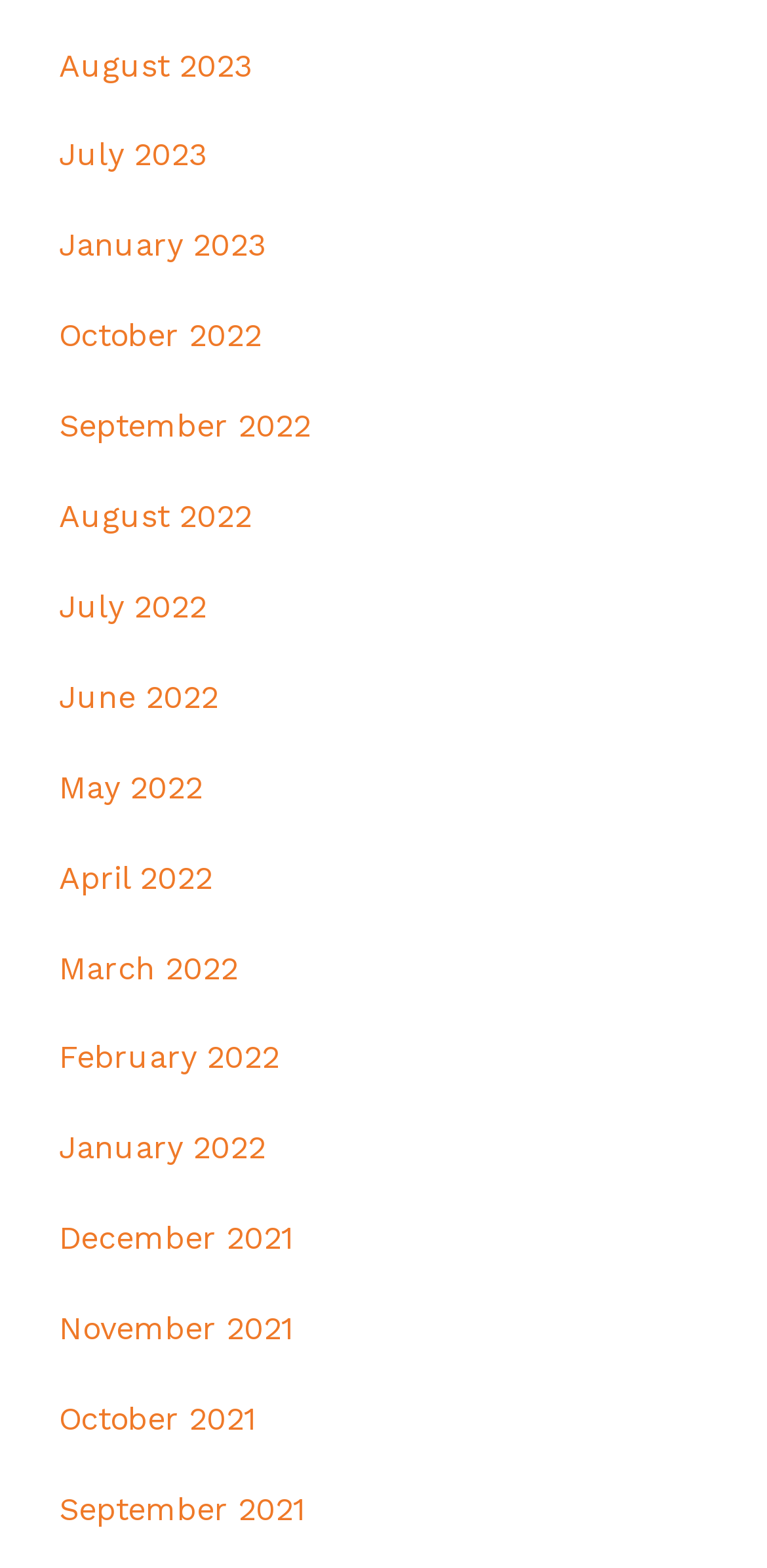What is the most recent month listed?
Answer the question in a detailed and comprehensive manner.

By examining the list of links, I can see that the most recent month listed is August 2023, which is the first link in the list.